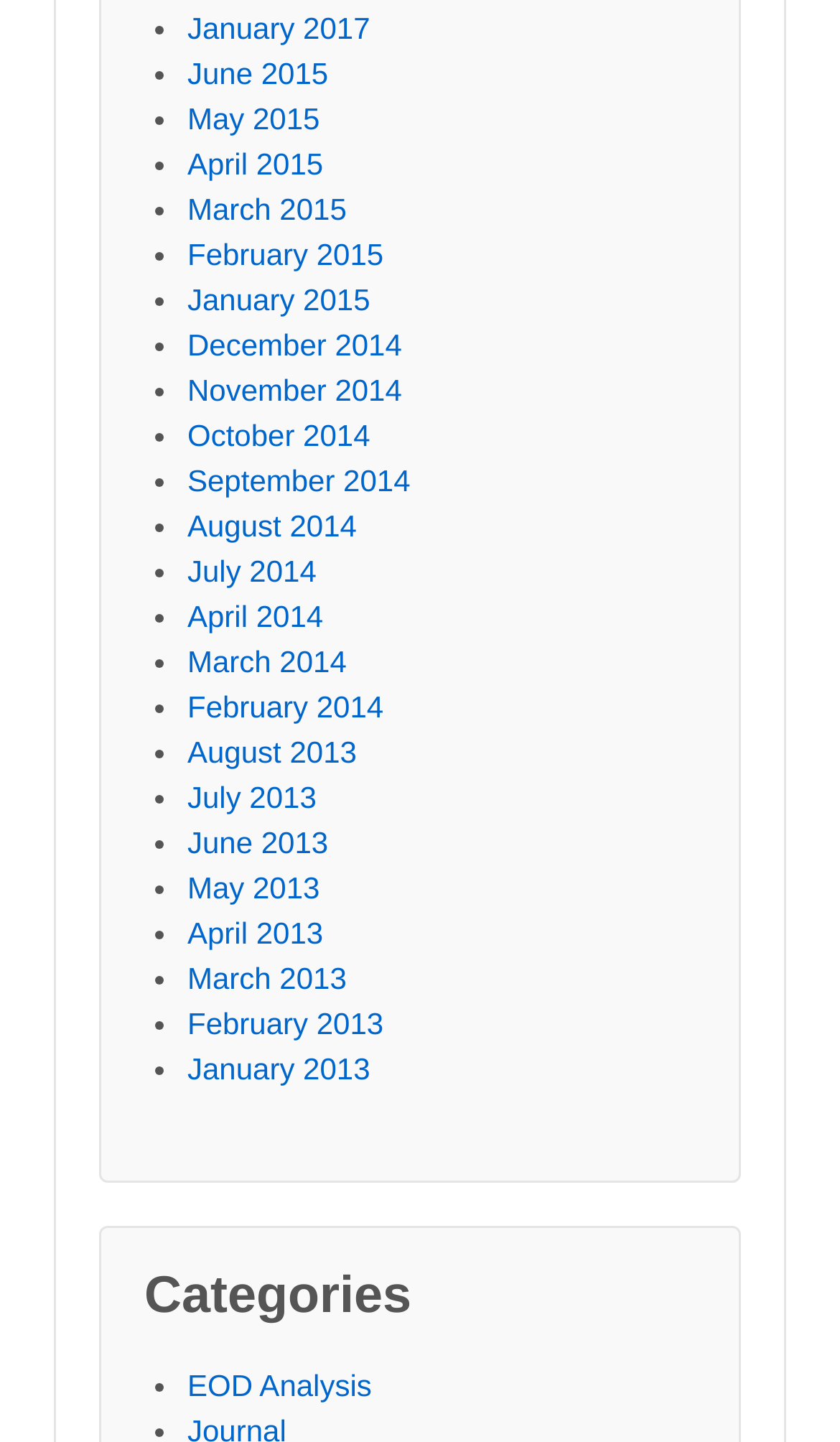Respond to the question below with a single word or phrase:
What is the last item in the list of categories?

EOD Analysis